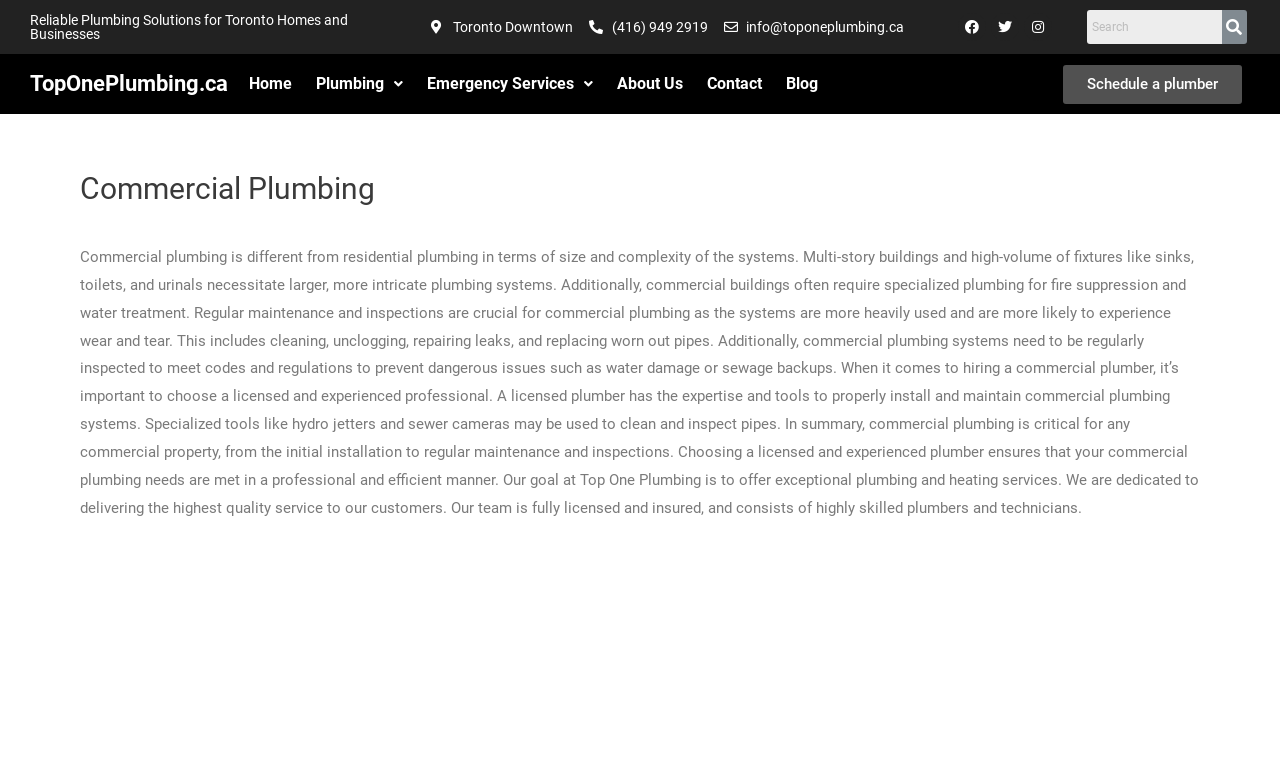Please determine the bounding box coordinates of the element's region to click for the following instruction: "Call the phone number".

[0.46, 0.018, 0.553, 0.051]